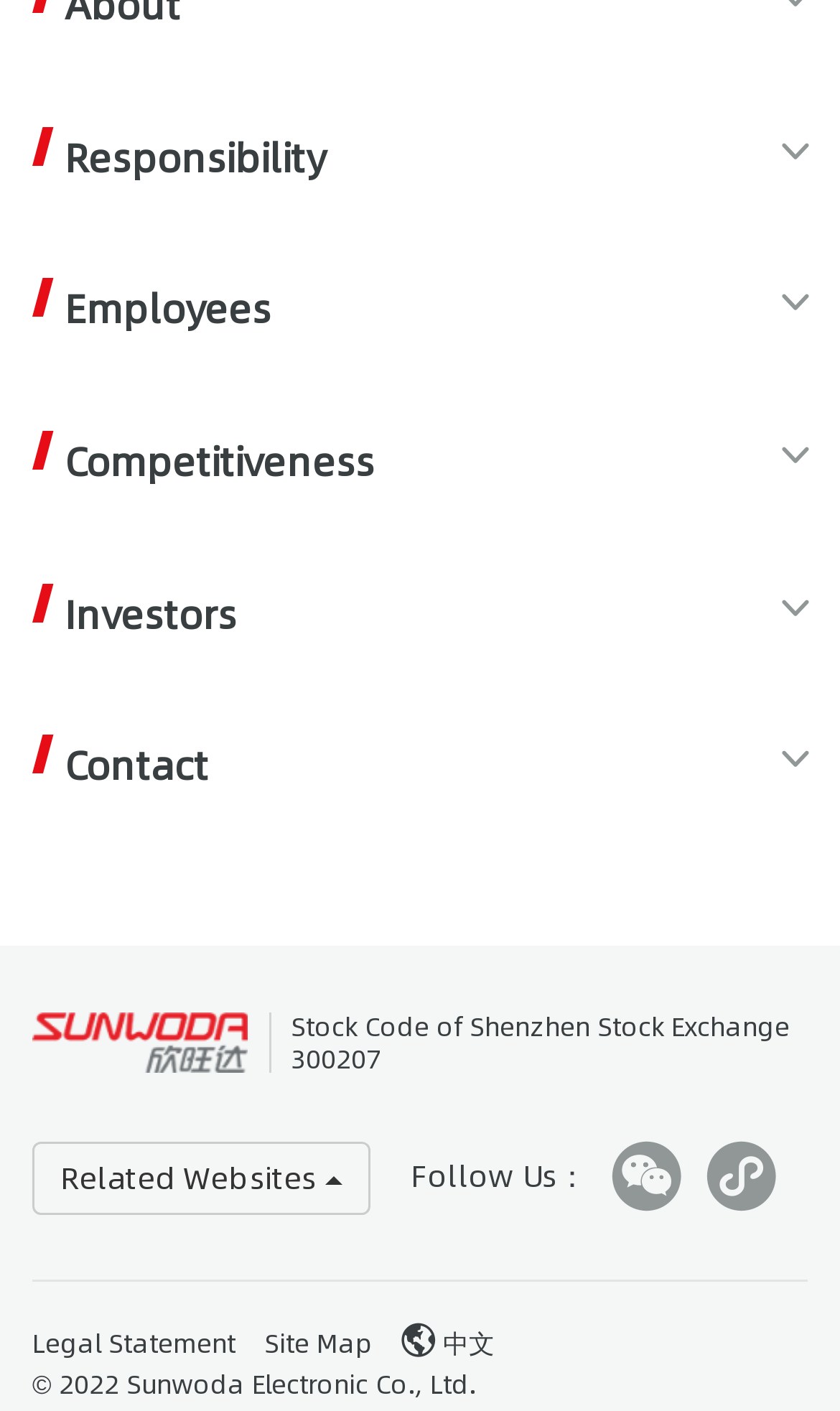What is the company's stock code on Shenzhen Stock Exchange?
Please respond to the question with a detailed and well-explained answer.

The answer can be found at the bottom of the webpage, where it says 'Stock Code of Shenzhen Stock Exchange' followed by the code '300207'.